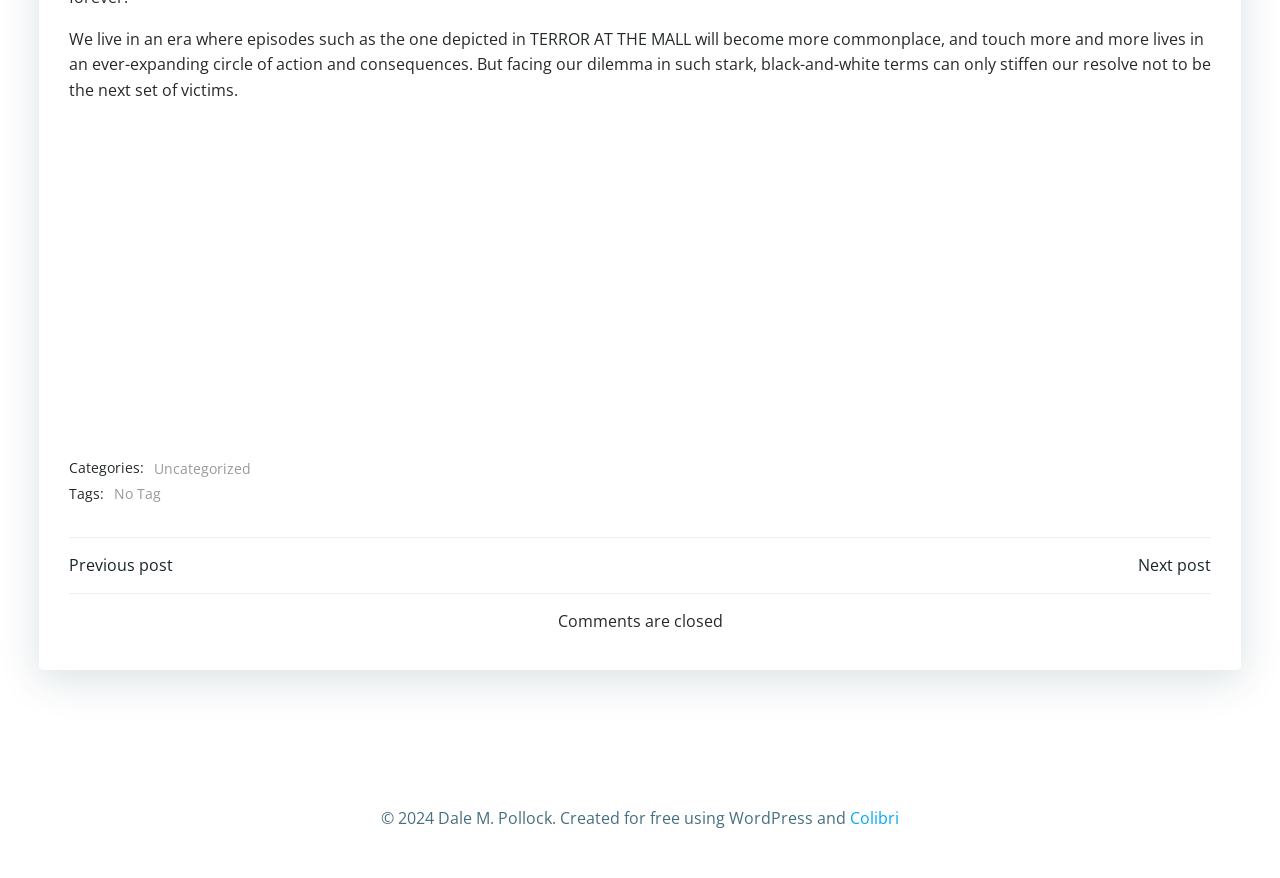Is commenting allowed on the post?
Provide a detailed and extensive answer to the question.

The static text 'Comments are closed' at the bottom of the webpage indicates that commenting is not allowed on the post.